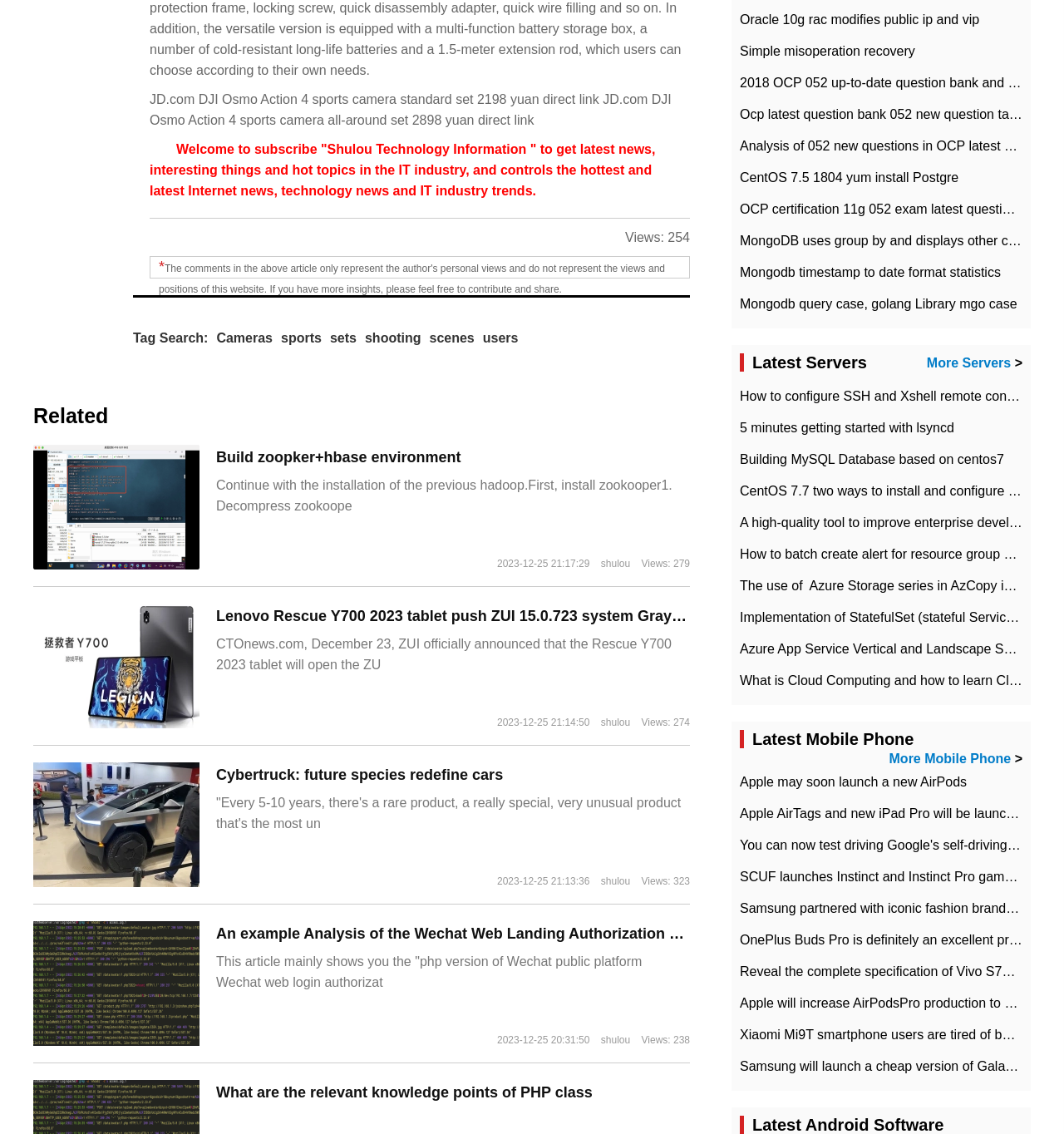Locate the bounding box coordinates of the element you need to click to accomplish the task described by this instruction: "Click on 'Cameras'".

[0.203, 0.292, 0.256, 0.305]